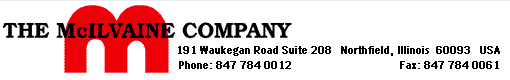Paint a vivid picture with your description of the image.

The image features the logo of "The McIlvaine Company," prominently displayed in a bold, distinctive font. The logo includes a stylized red "M," which draws attention and emphasizes the corporate identity. Below the logo, essential contact information is provided, including the company's address at 191 Waukegan Road, Suite 208, Northfield, Illinois 60093, USA, along with phone and fax numbers (Phone: 847 784 0012, Fax: 847 784 0061). This professional layout underlines the company's commitment to accessibility and communication with clients and partners.